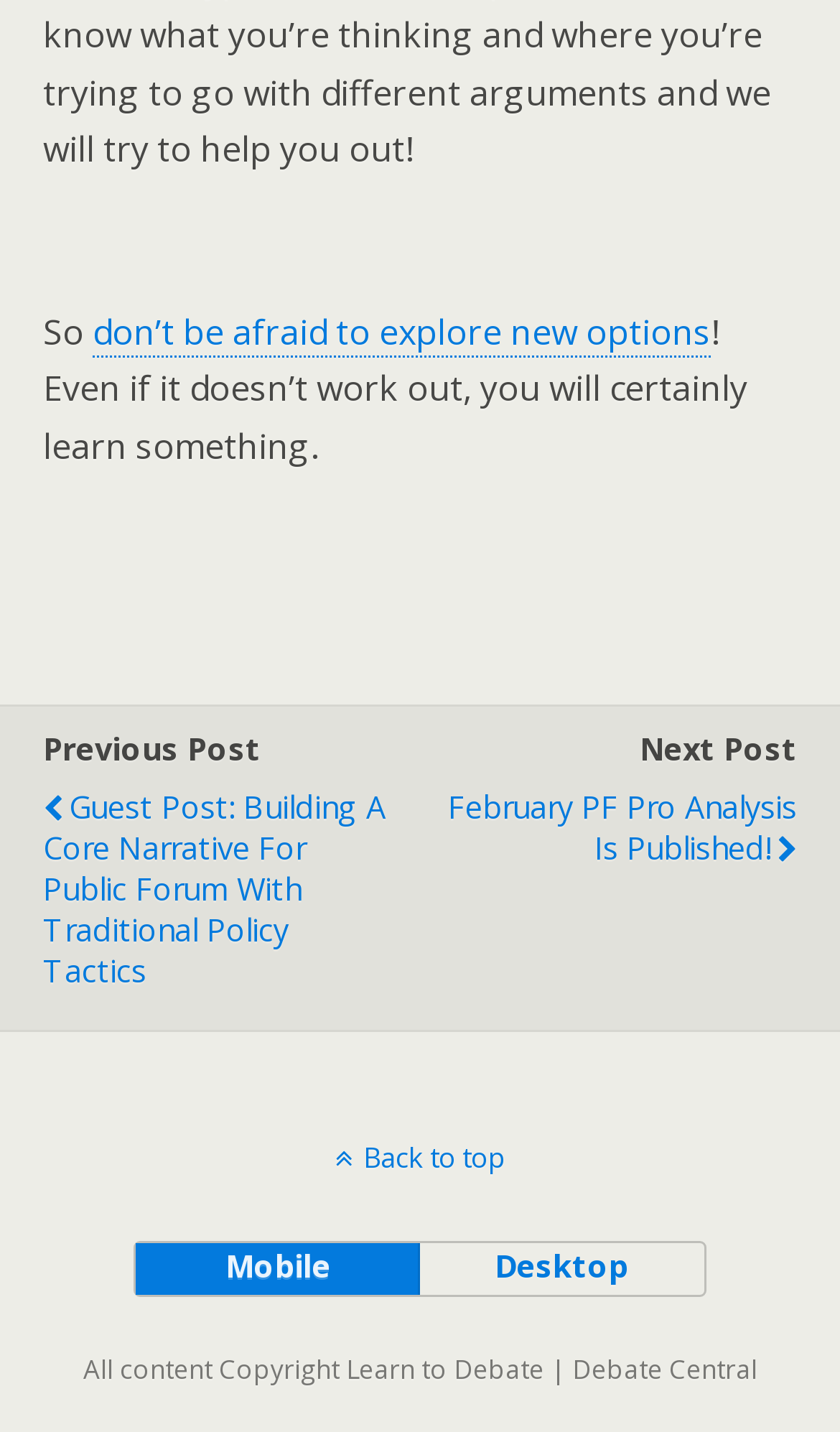Answer the question using only a single word or phrase: 
How many buttons are there on the webpage?

2